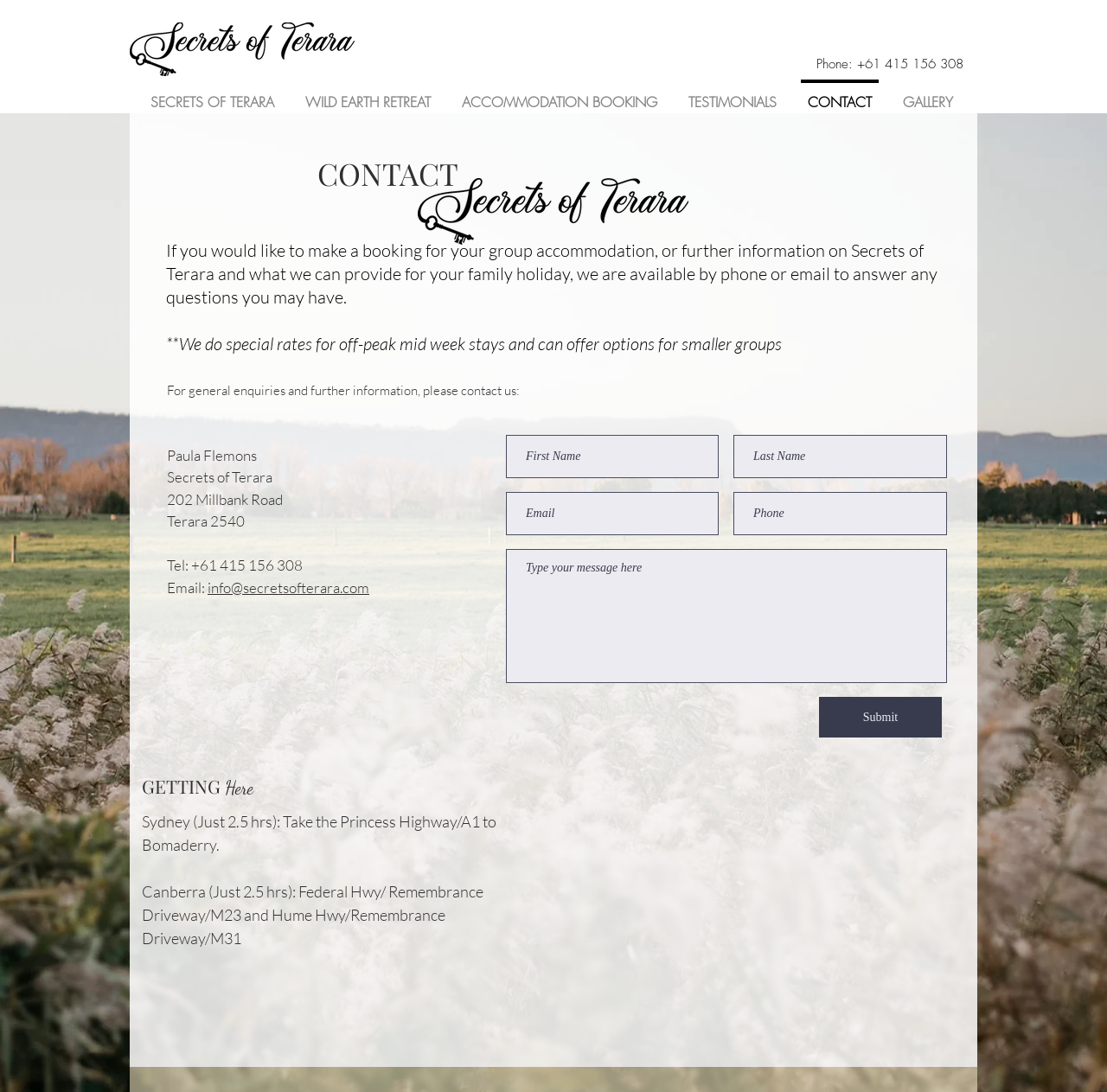Examine the image and give a thorough answer to the following question:
What is the email address to contact Secrets of Terara?

I found the email address by looking at the 'CONTACT' section of the webpage, where it is listed as 'Email: info@secretsofterara.com'.